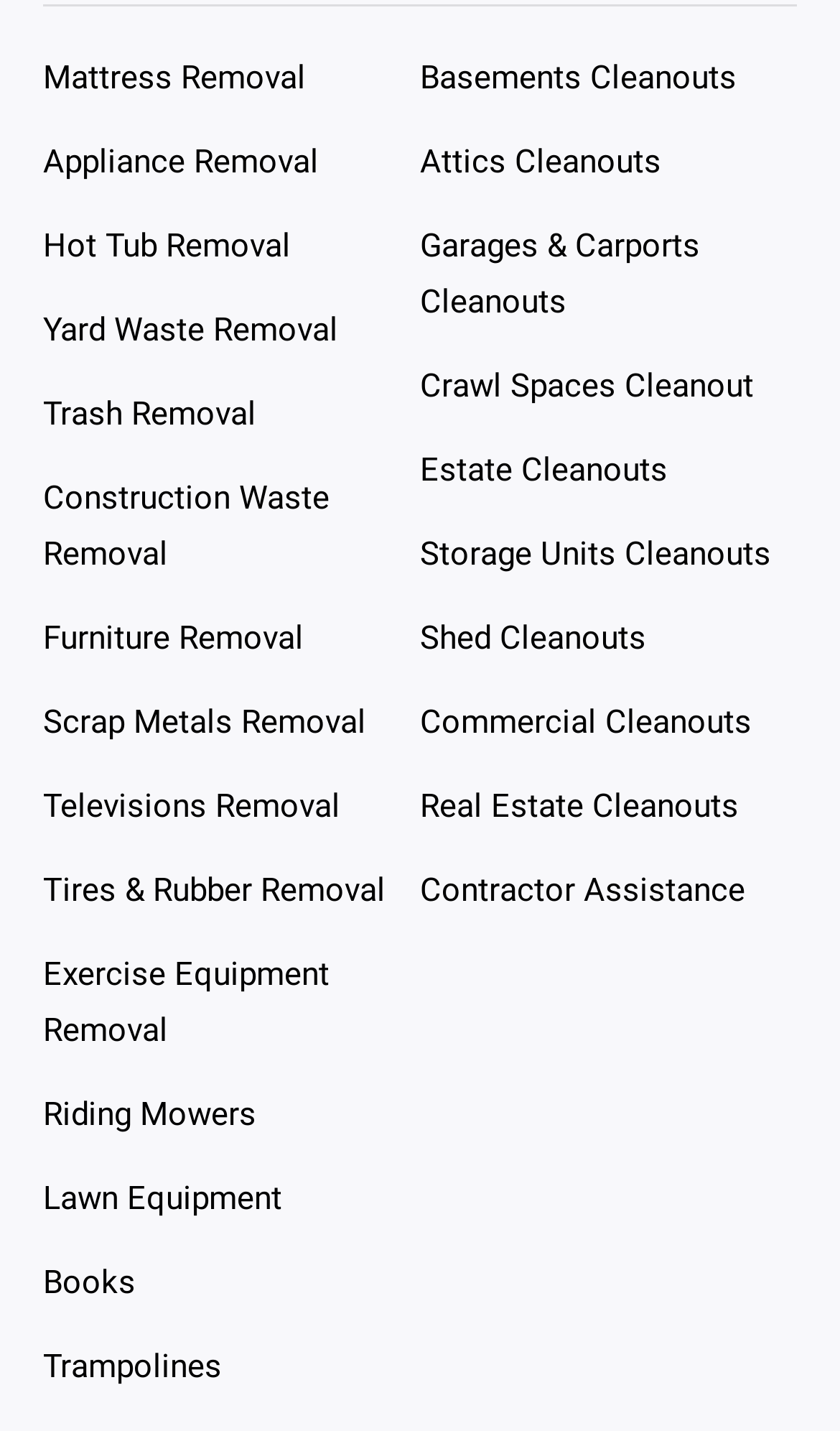What is the category of 'Riding Mowers' under?
Based on the screenshot, respond with a single word or phrase.

Lawn Equipment